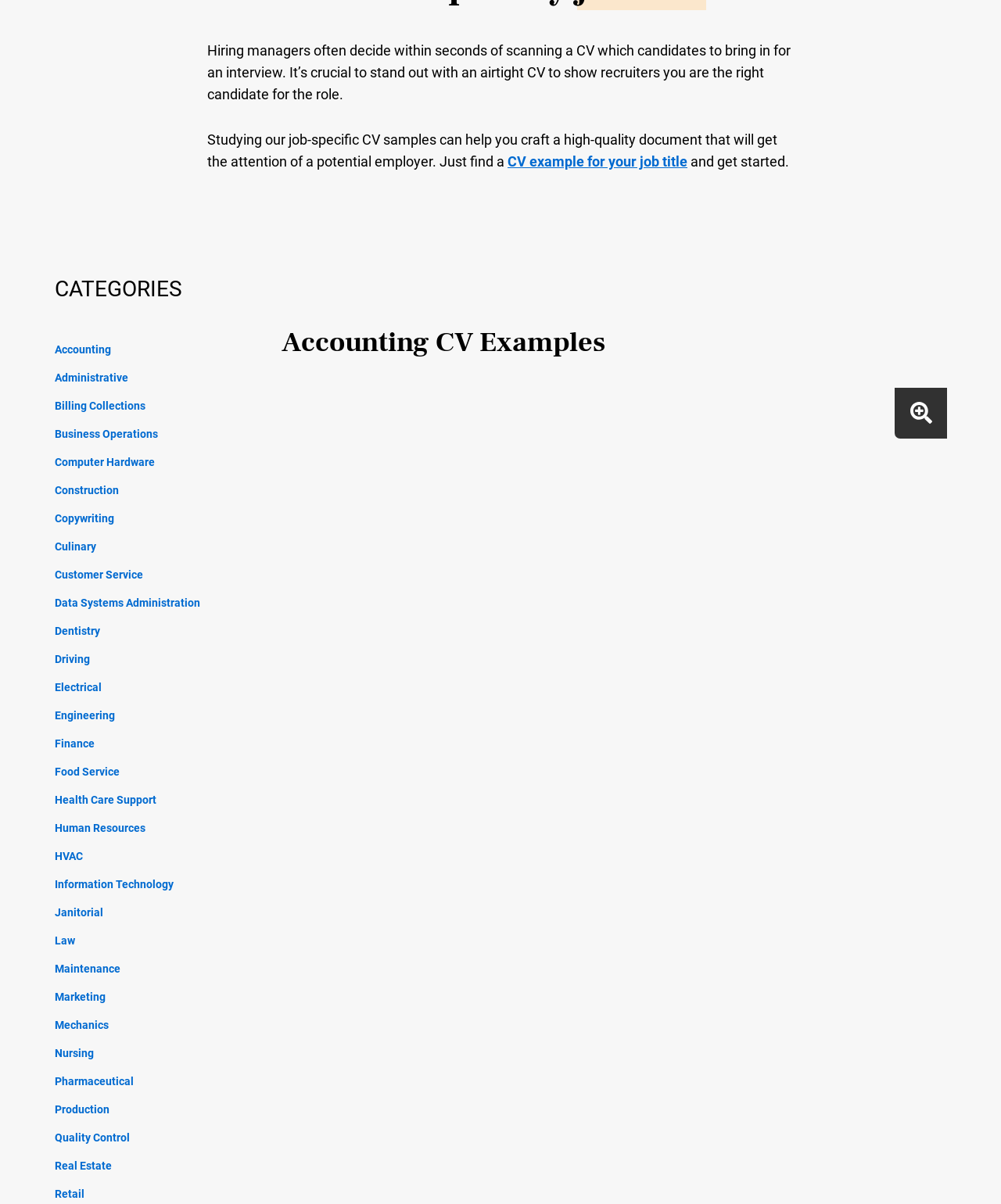Determine the bounding box for the described HTML element: "Production". Ensure the coordinates are four float numbers between 0 and 1 in the format [left, top, right, bottom].

[0.055, 0.91, 0.246, 0.933]